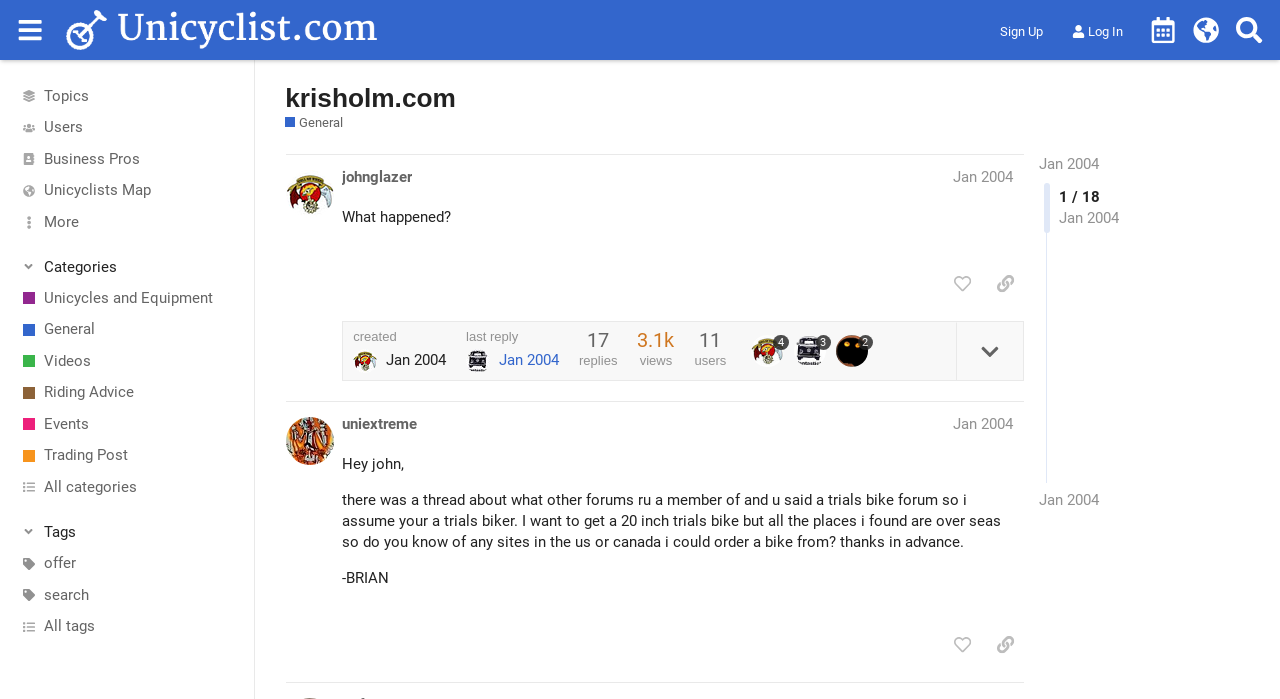Find the bounding box coordinates of the element to click in order to complete the given instruction: "Search for something."

[0.959, 0.012, 0.992, 0.073]